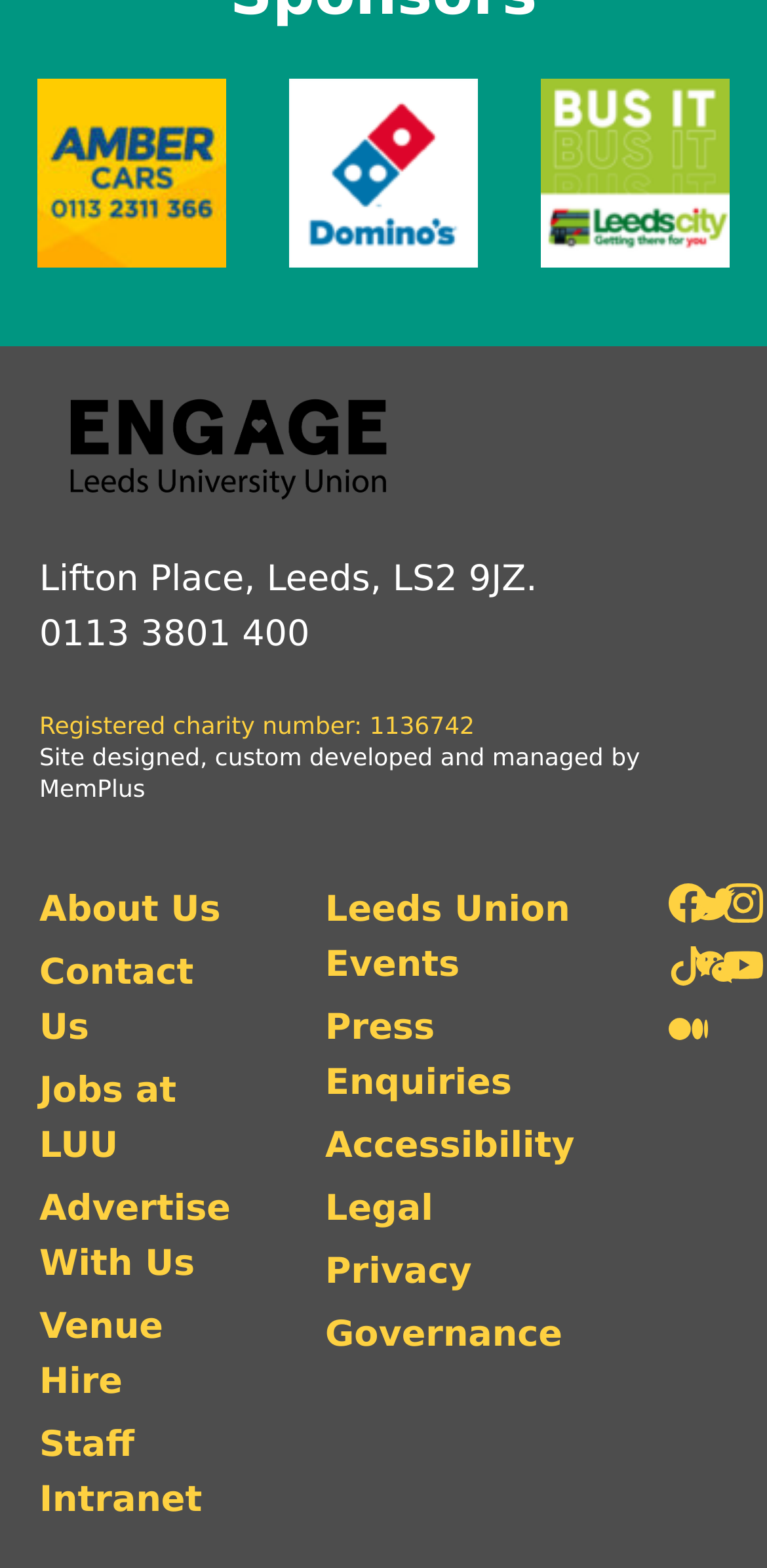How many sponsor links are there?
Use the image to give a comprehensive and detailed response to the question.

I counted the number of 'Sponsor' links on the webpage, which are located at the top, and found that there are three of them.